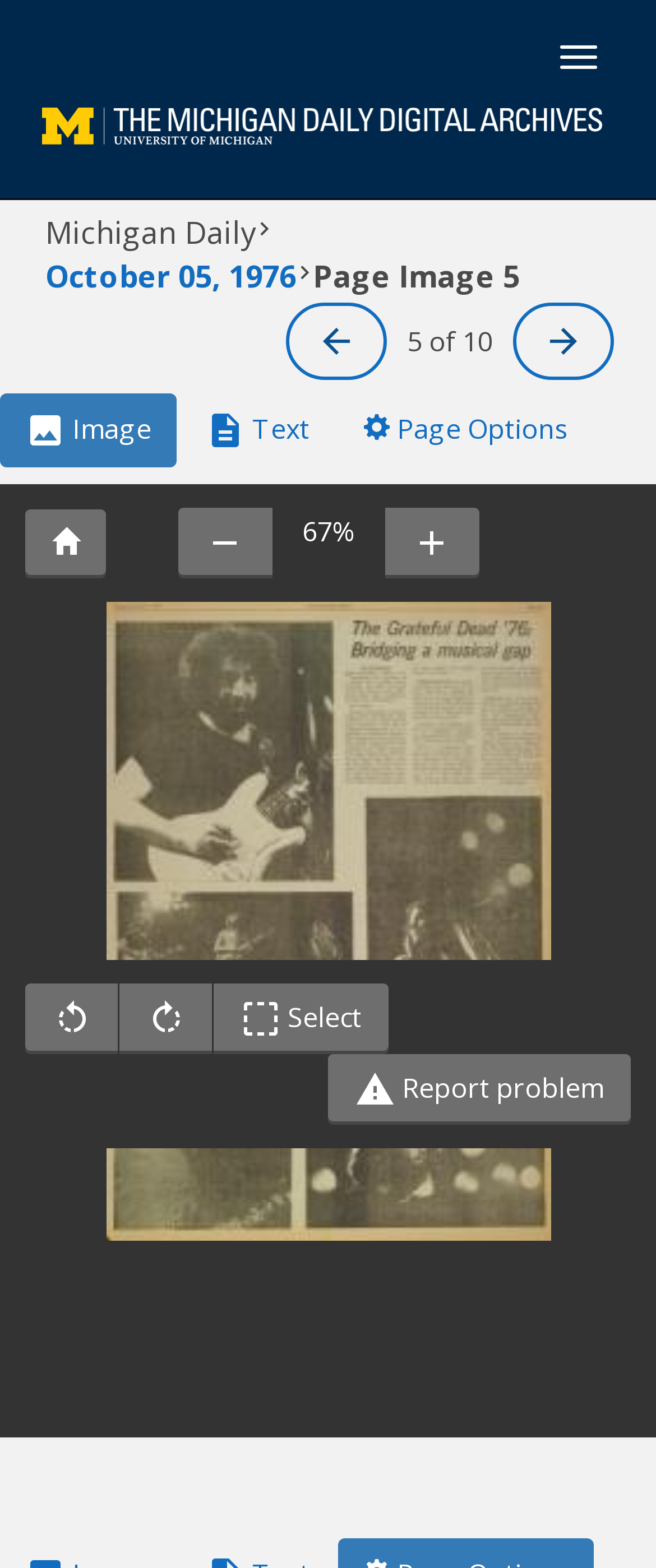Please determine the primary heading and provide its text.

Michigan Daily October 05, 1976  Page Image 5